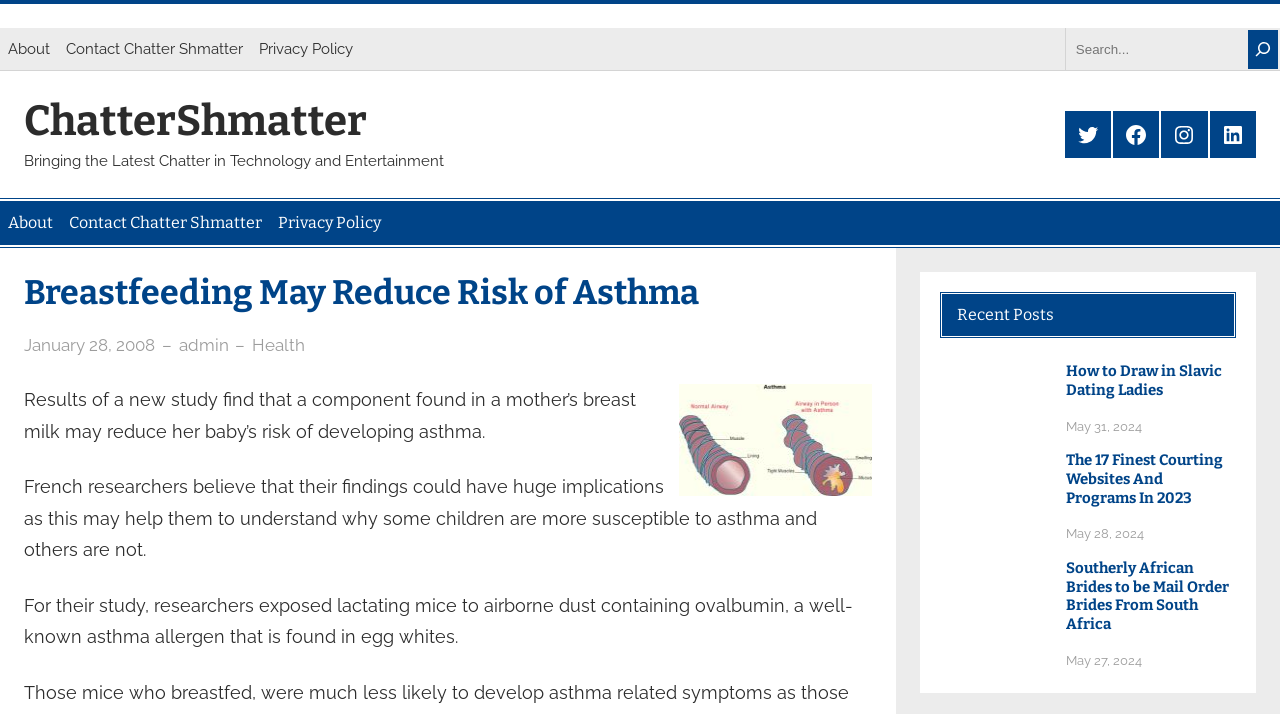Please find the bounding box coordinates of the element's region to be clicked to carry out this instruction: "Visit the Twitter page".

[0.832, 0.156, 0.868, 0.221]